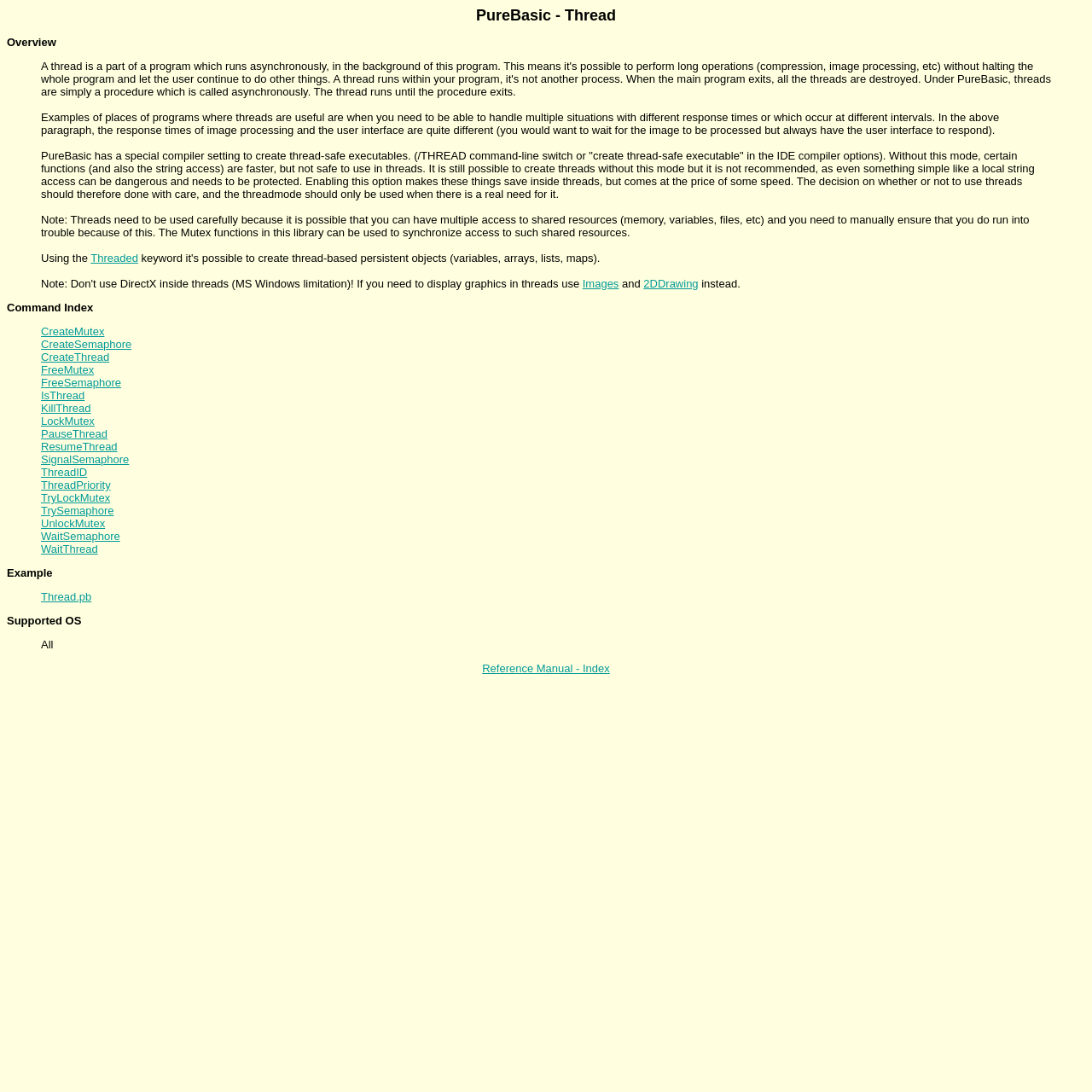Provide the bounding box coordinates of the area you need to click to execute the following instruction: "Click on 'CreateMutex'".

[0.038, 0.298, 0.096, 0.309]